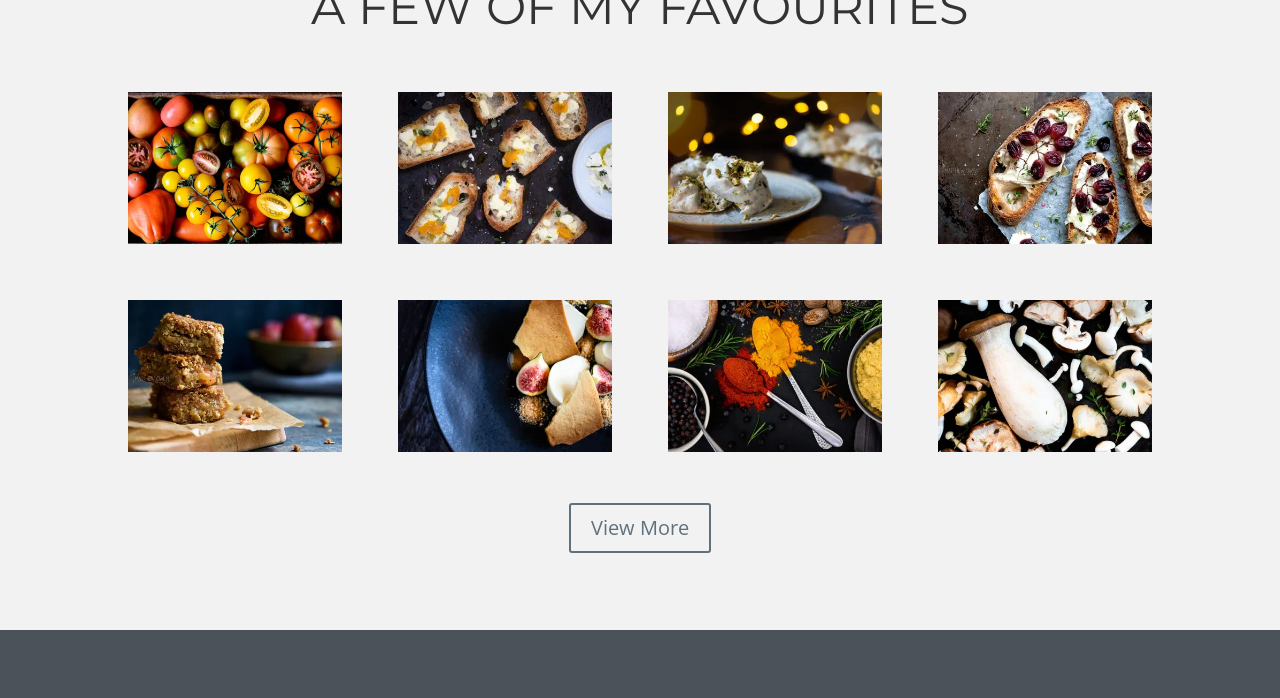What is the text of the 'View More' link?
Answer the question with just one word or phrase using the image.

View More 5